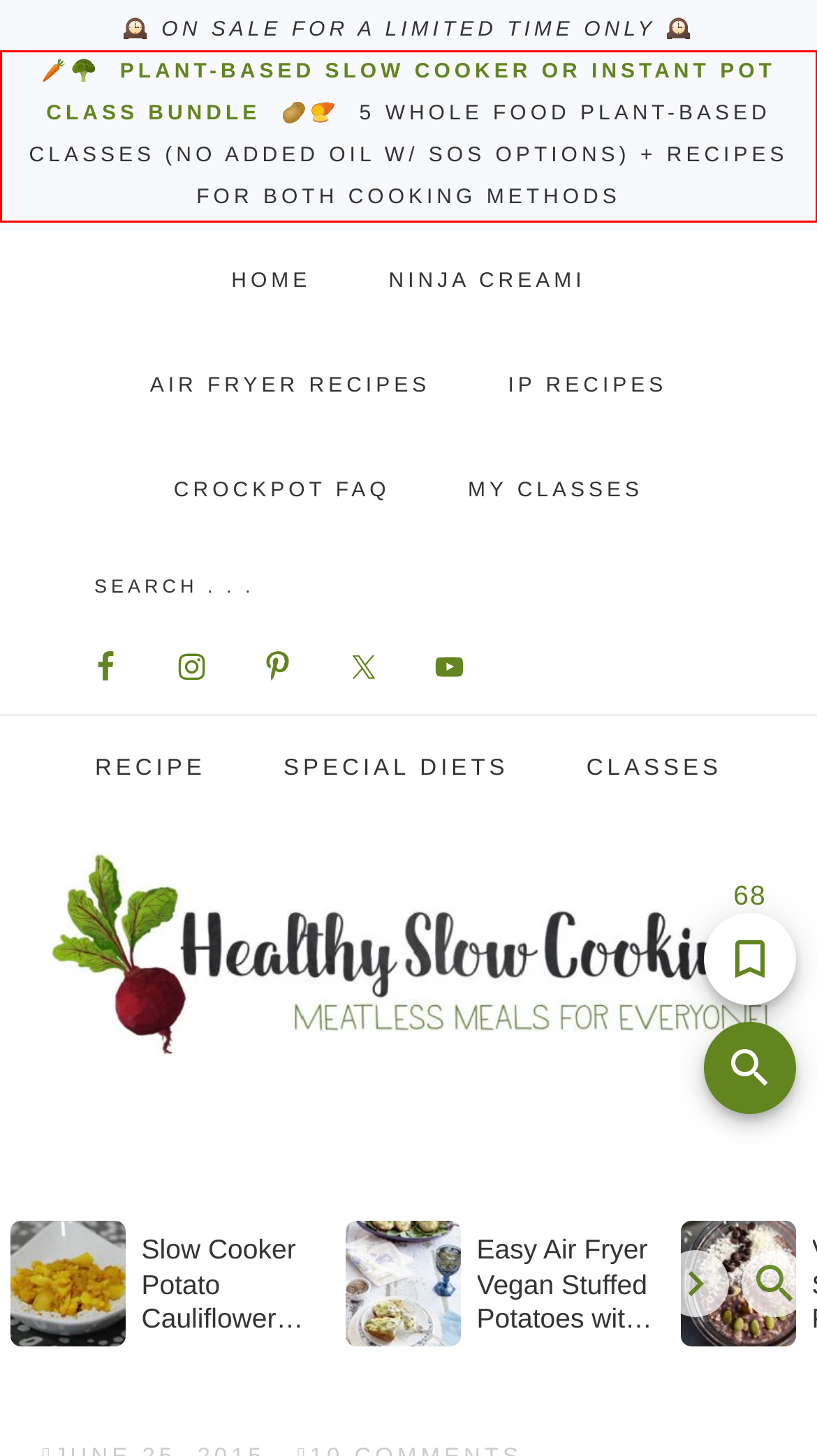Given a screenshot of a webpage containing a red rectangle bounding box, extract and provide the text content found within the red bounding box.

🥕🥦 PLANT-BASED SLOW COOKER OR INSTANT POT CLASS BUNDLE 🥔🍠 5 WHOLE FOOD PLANT-BASED CLASSES (NO ADDED OIL W/ SOS OPTIONS) + RECIPES FOR BOTH COOKING METHODS